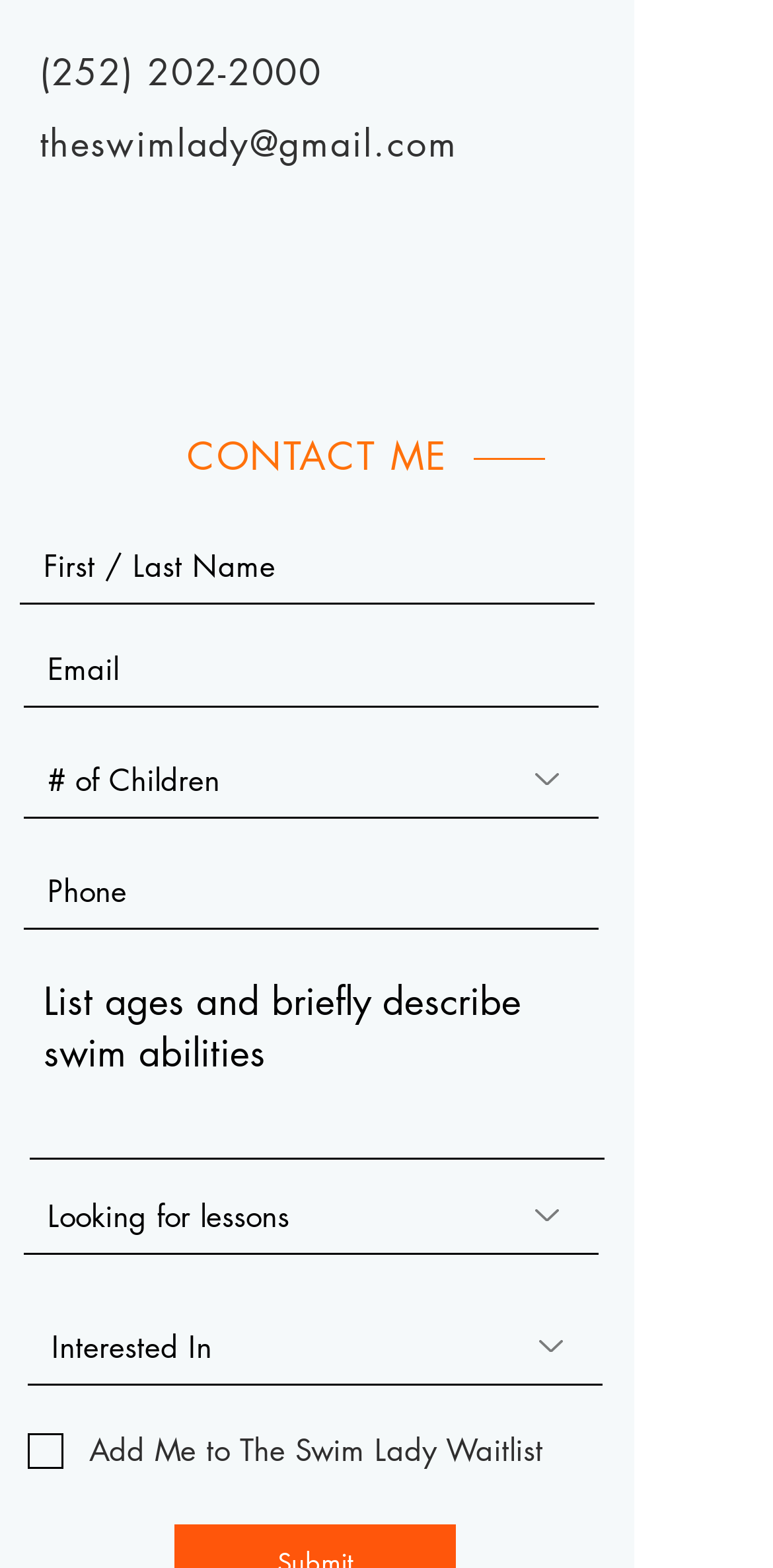Please provide the bounding box coordinates for the element that needs to be clicked to perform the instruction: "Select an option from the dropdown". The coordinates must consist of four float numbers between 0 and 1, formatted as [left, top, right, bottom].

[0.031, 0.473, 0.774, 0.521]